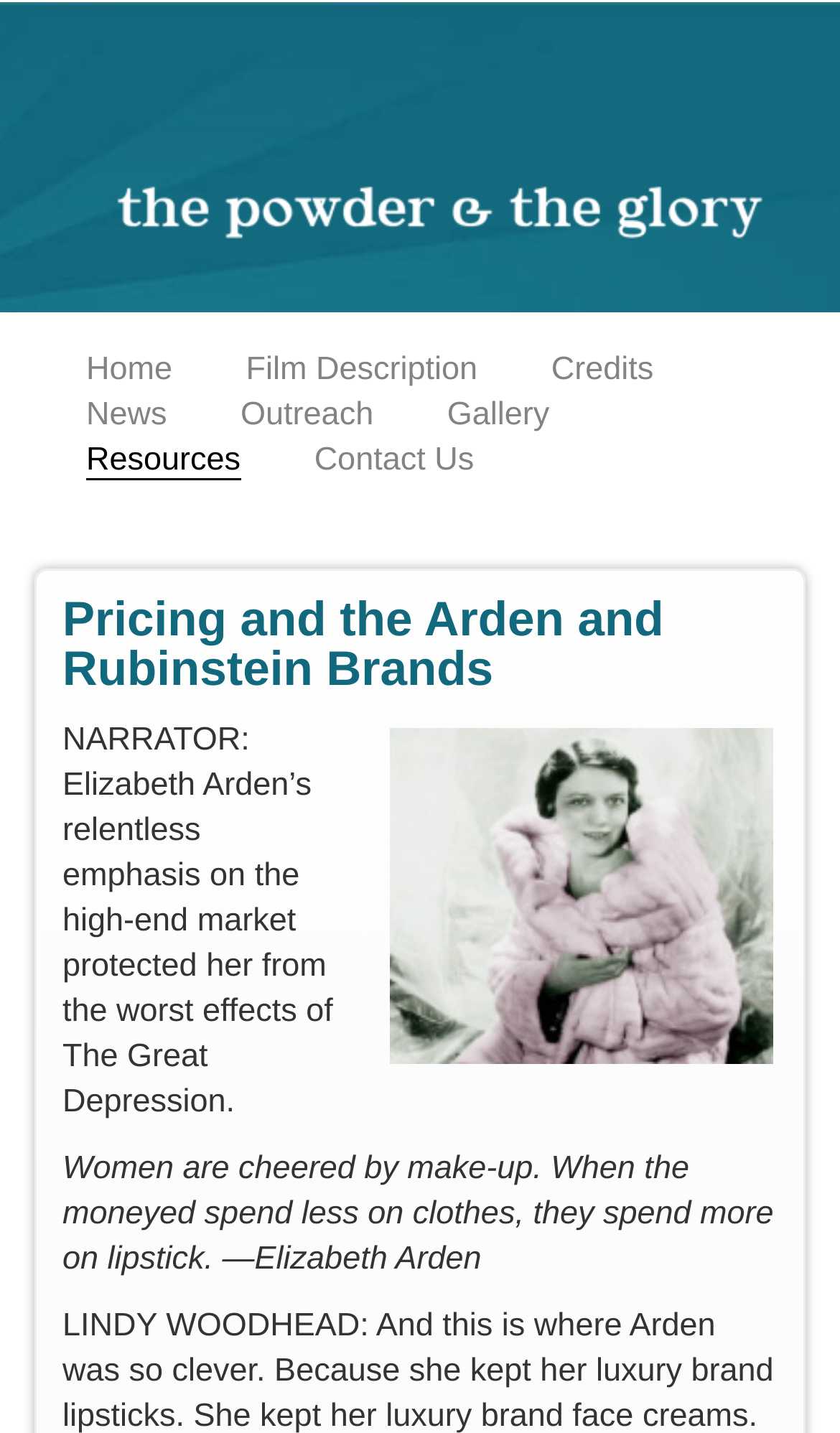Determine the bounding box coordinates of the clickable region to execute the instruction: "go to home page". The coordinates should be four float numbers between 0 and 1, denoted as [left, top, right, bottom].

[0.103, 0.245, 0.205, 0.271]